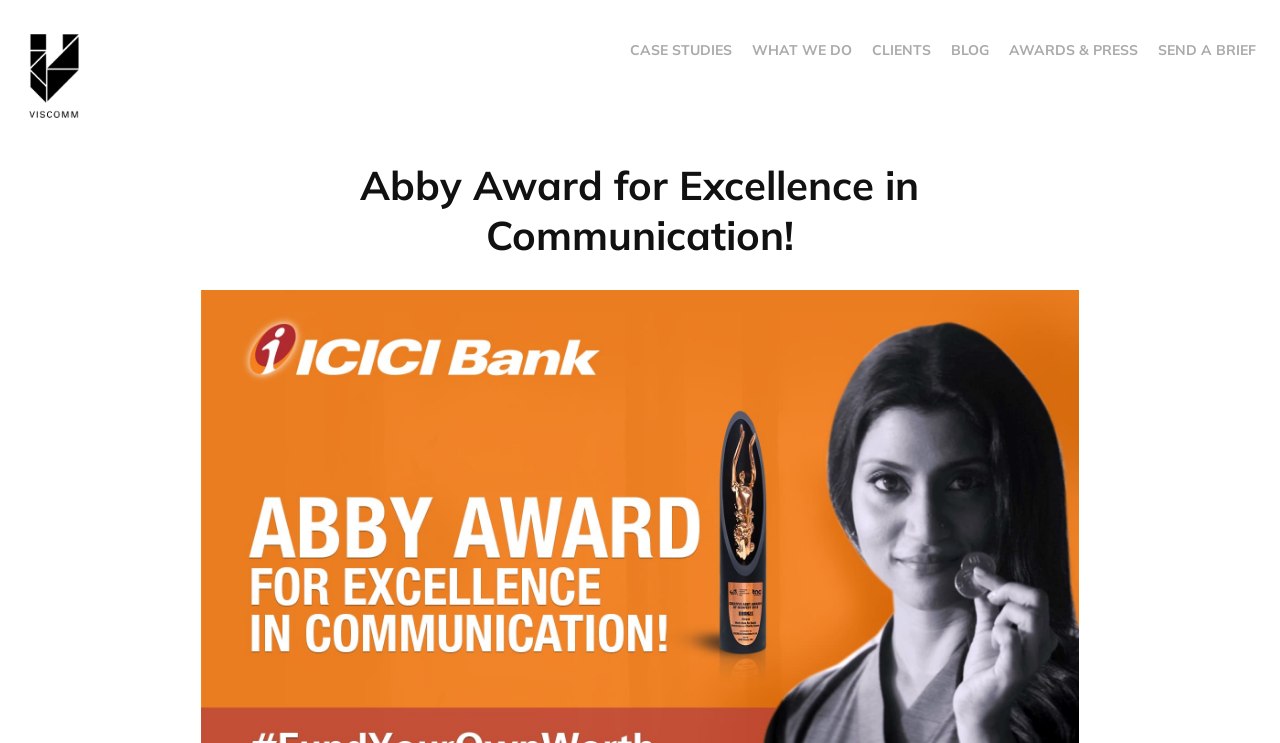What is the position of the 'BLOG' link?
Please provide a single word or phrase as the answer based on the screenshot.

Fifth